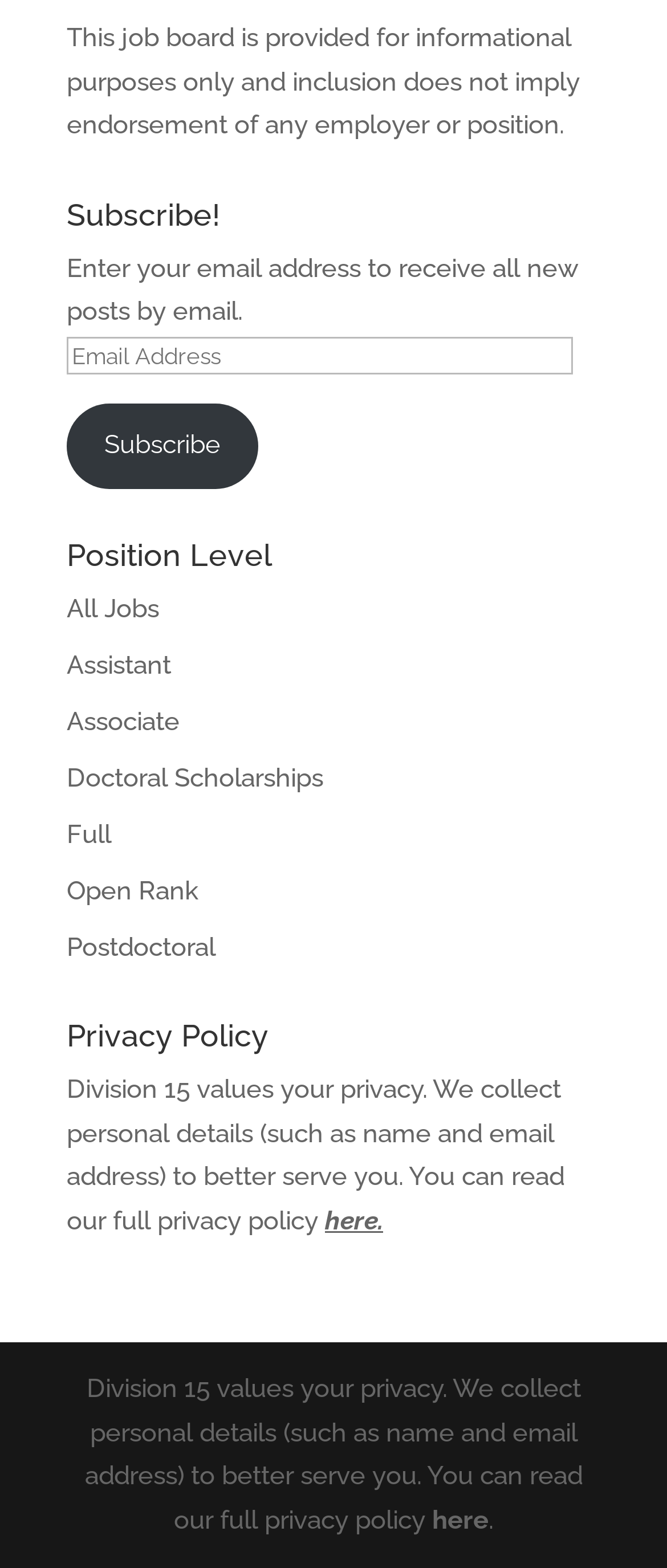Given the description of the UI element: "Assistant", predict the bounding box coordinates in the form of [left, top, right, bottom], with each value being a float between 0 and 1.

[0.1, 0.414, 0.256, 0.433]